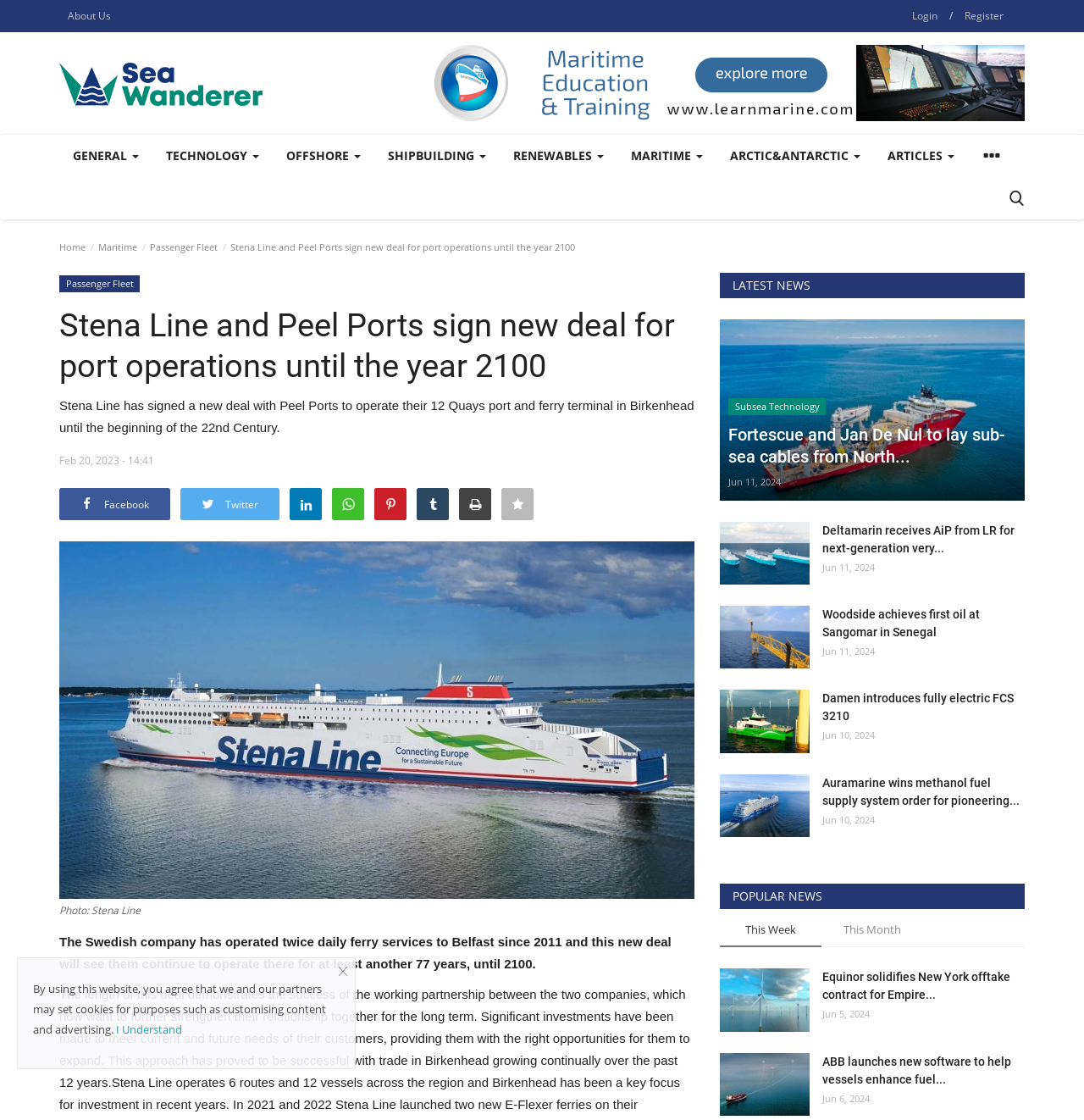Provide the bounding box coordinates for the area that should be clicked to complete the instruction: "Learn about bucket hats".

None